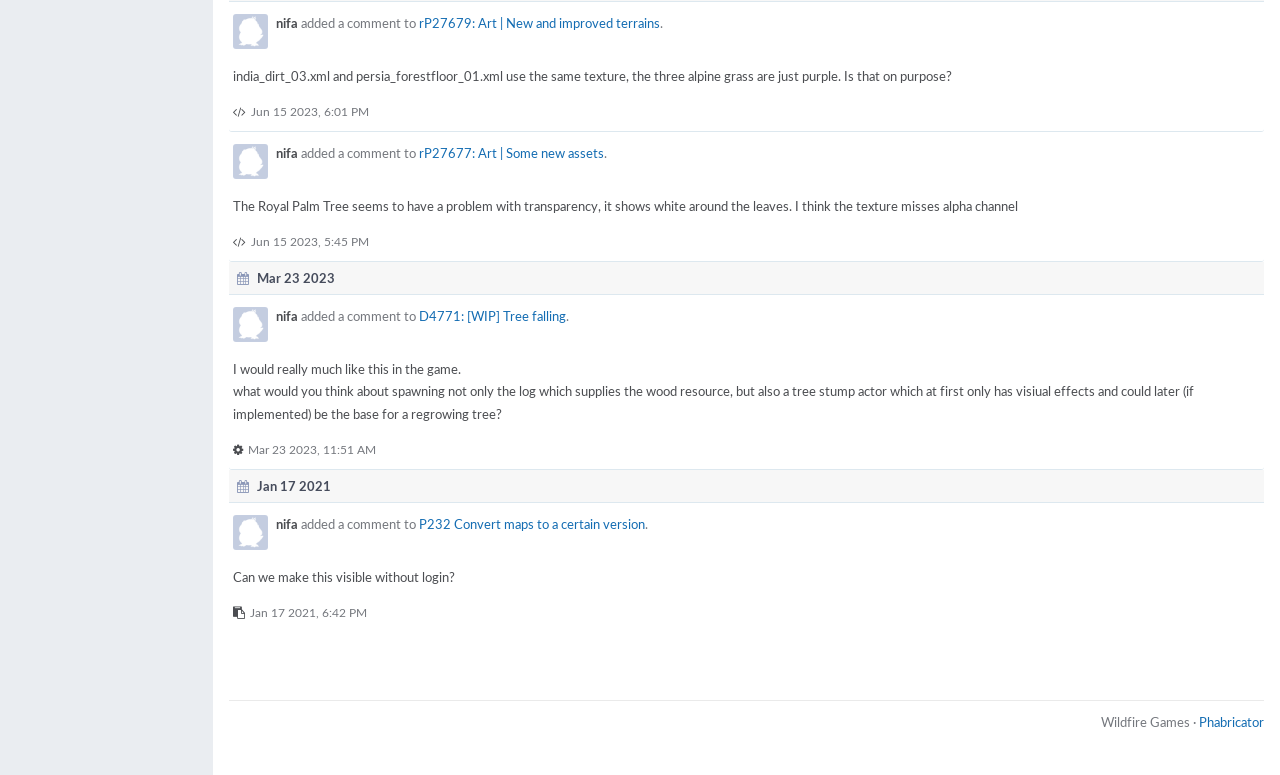Give the bounding box coordinates for the element described as: "D4771: [WIP] Tree falling".

[0.327, 0.397, 0.442, 0.42]